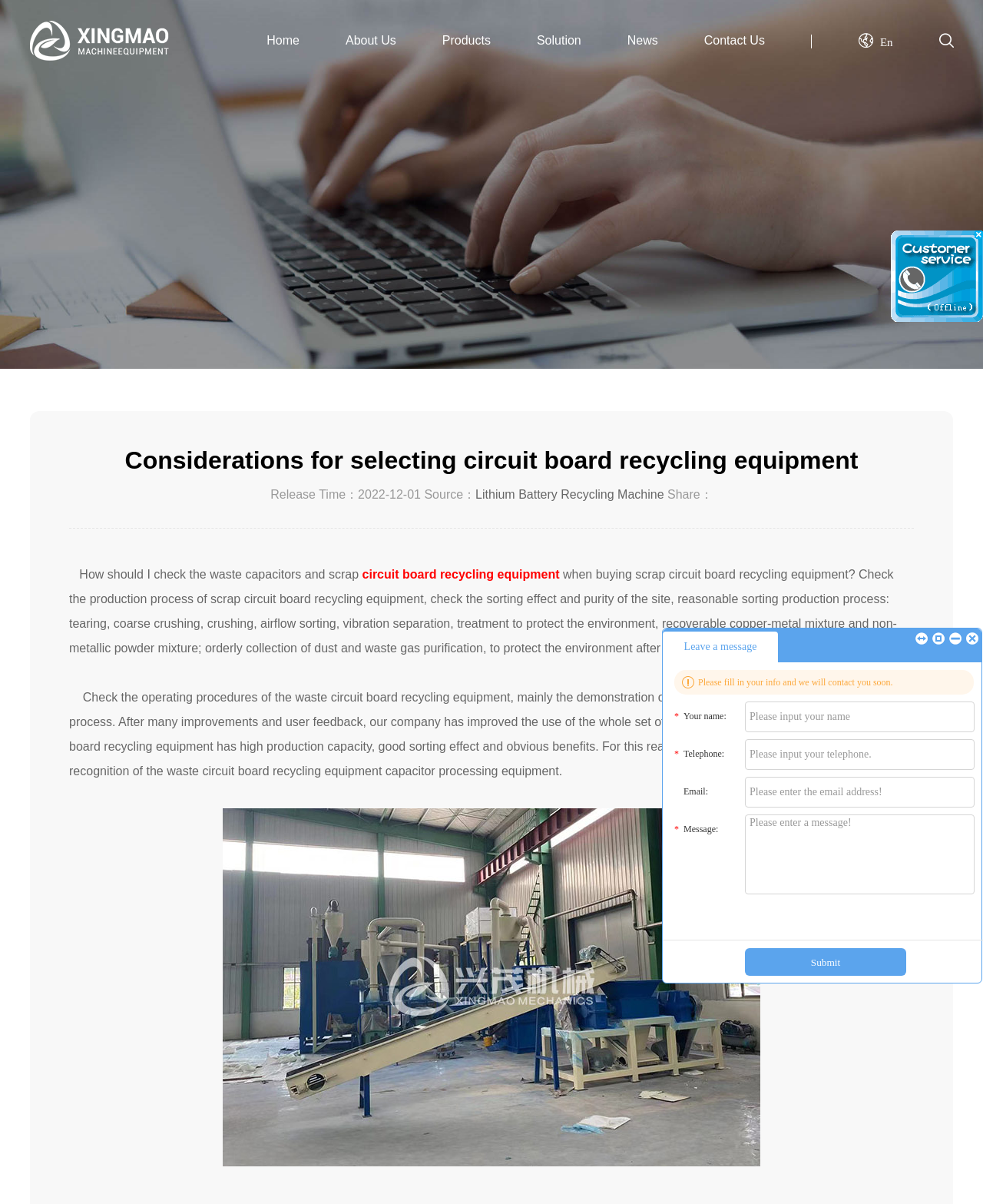What is the release time of the news article?
Respond to the question with a single word or phrase according to the image.

2022-12-01